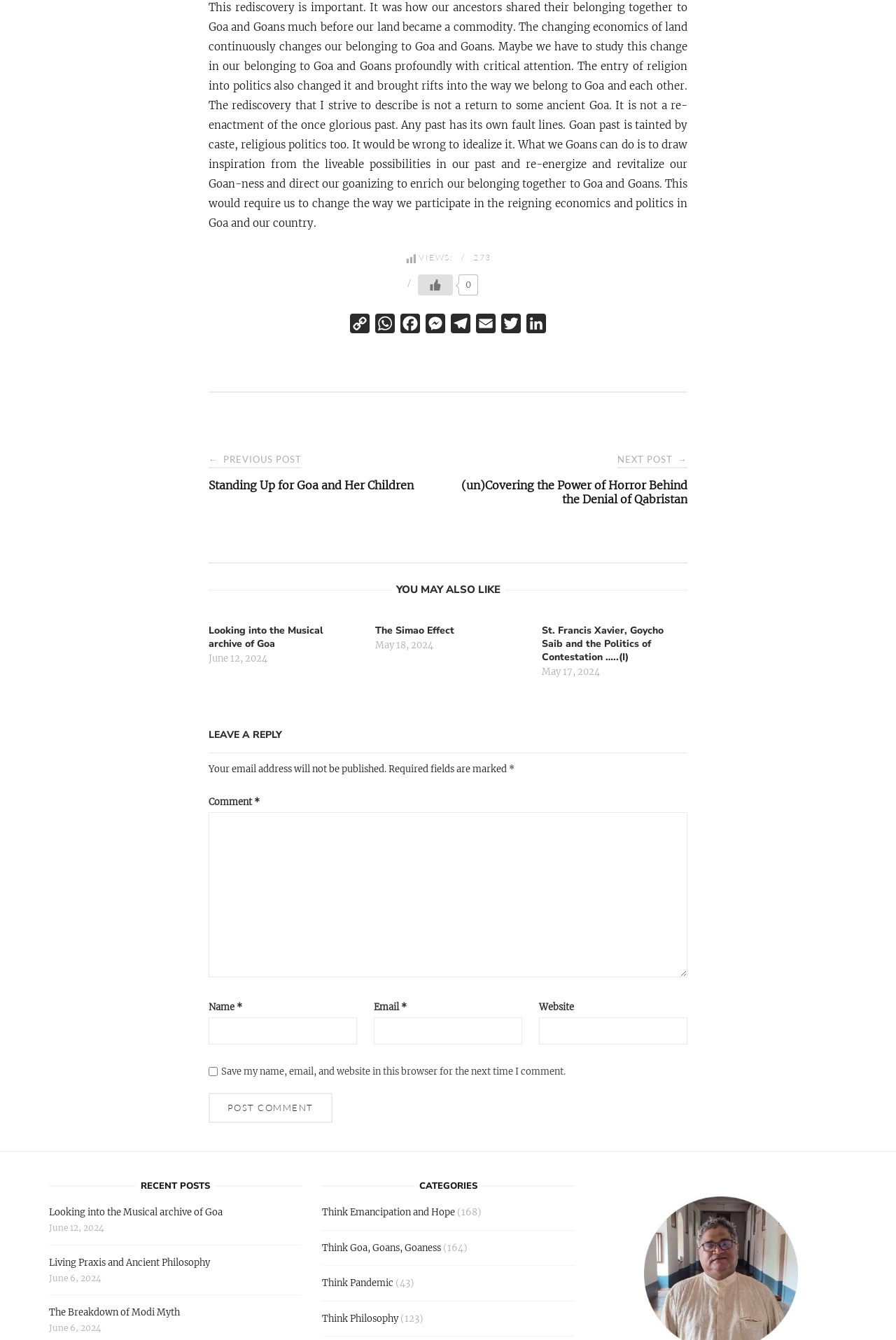Analyze the image and deliver a detailed answer to the question: What is the title of the previous post?

The title of the previous post can be found in the 'Post navigation' section, which provides links to the previous and next posts, and the title of the previous post is 'Standing Up for Goa and Her Children'.